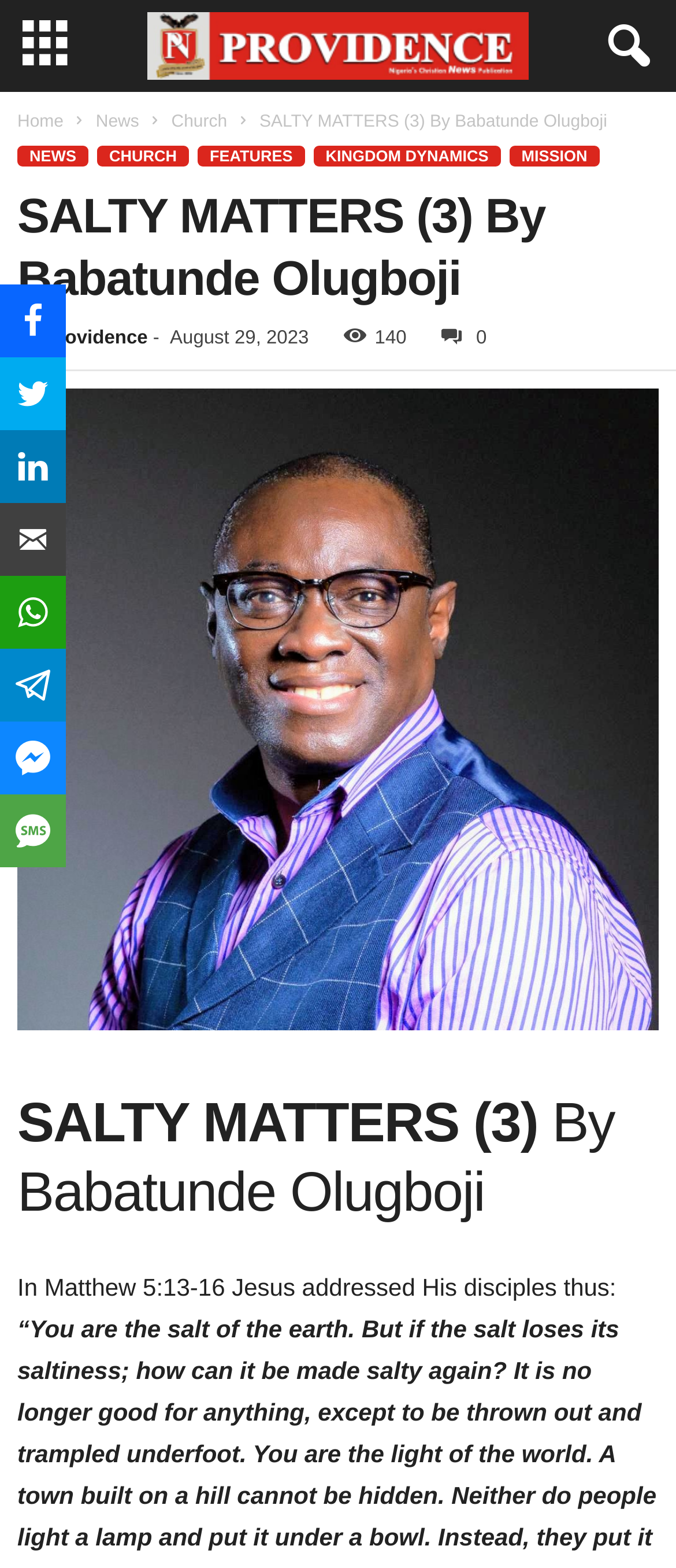What is the date of the article?
Based on the image, answer the question with as much detail as possible.

The date of the article can be found in the header section of the webpage, specifically in the element with the text 'August 29, 2023'.